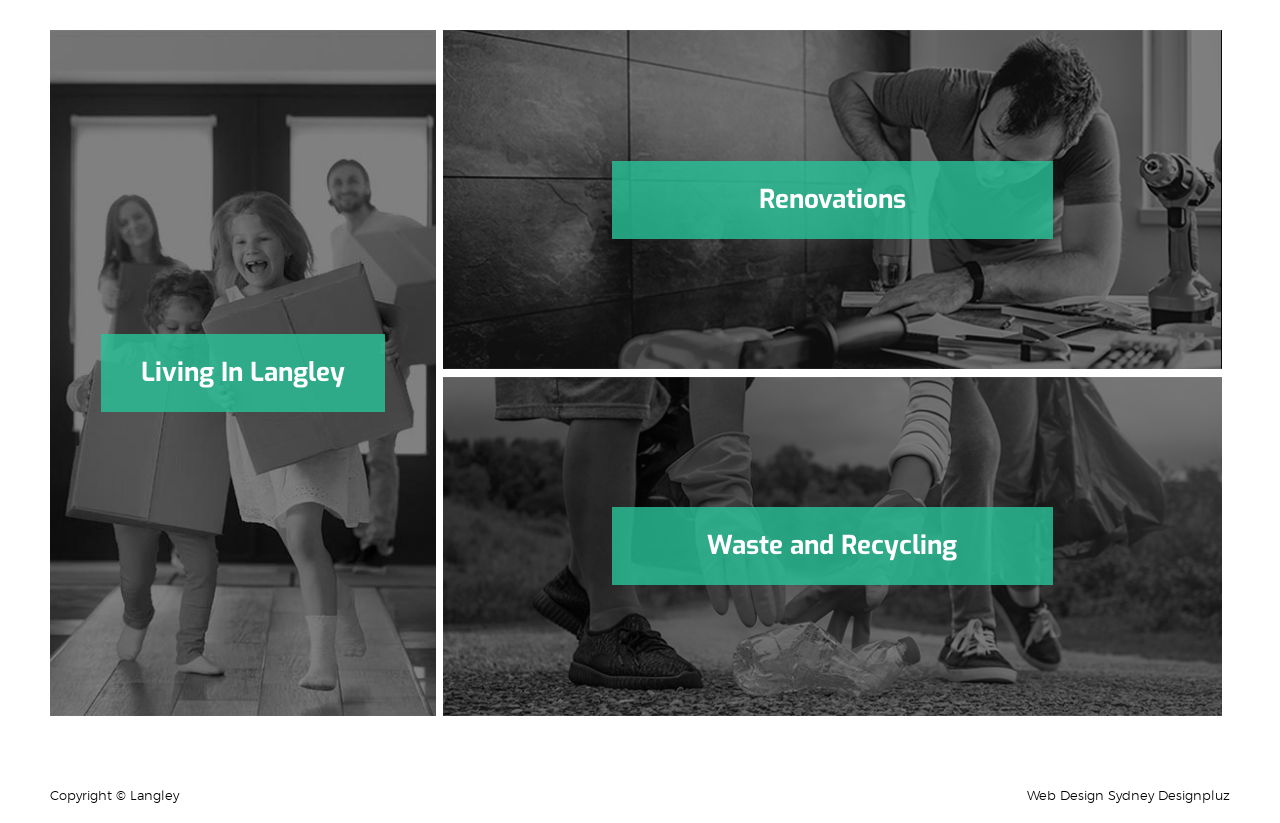What is the position of the 'Waste and Recycling' link? Refer to the image and provide a one-word or short phrase answer.

Bottom middle